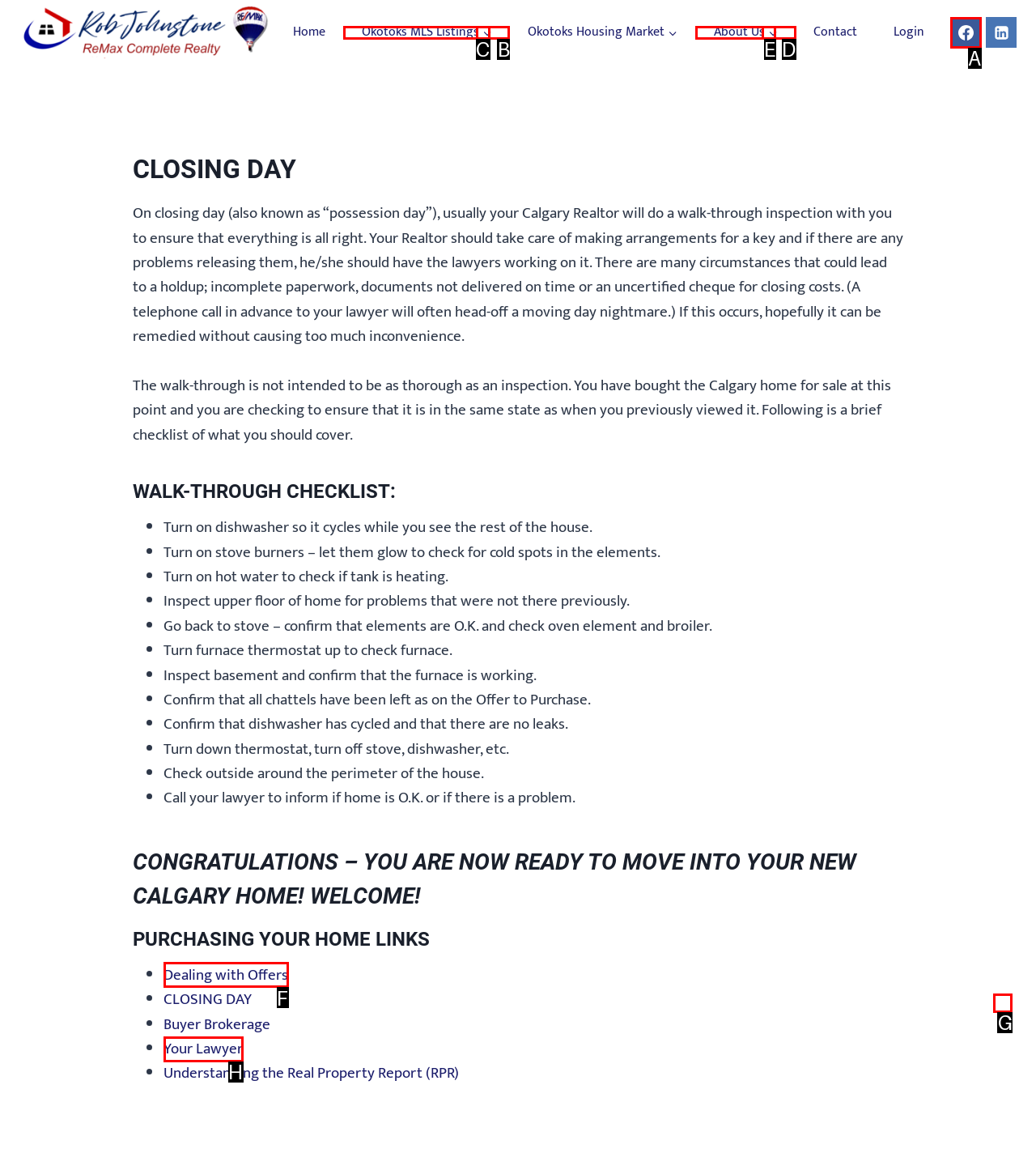Point out the option that needs to be clicked to fulfill the following instruction: Scroll to the top of the page
Answer with the letter of the appropriate choice from the listed options.

G